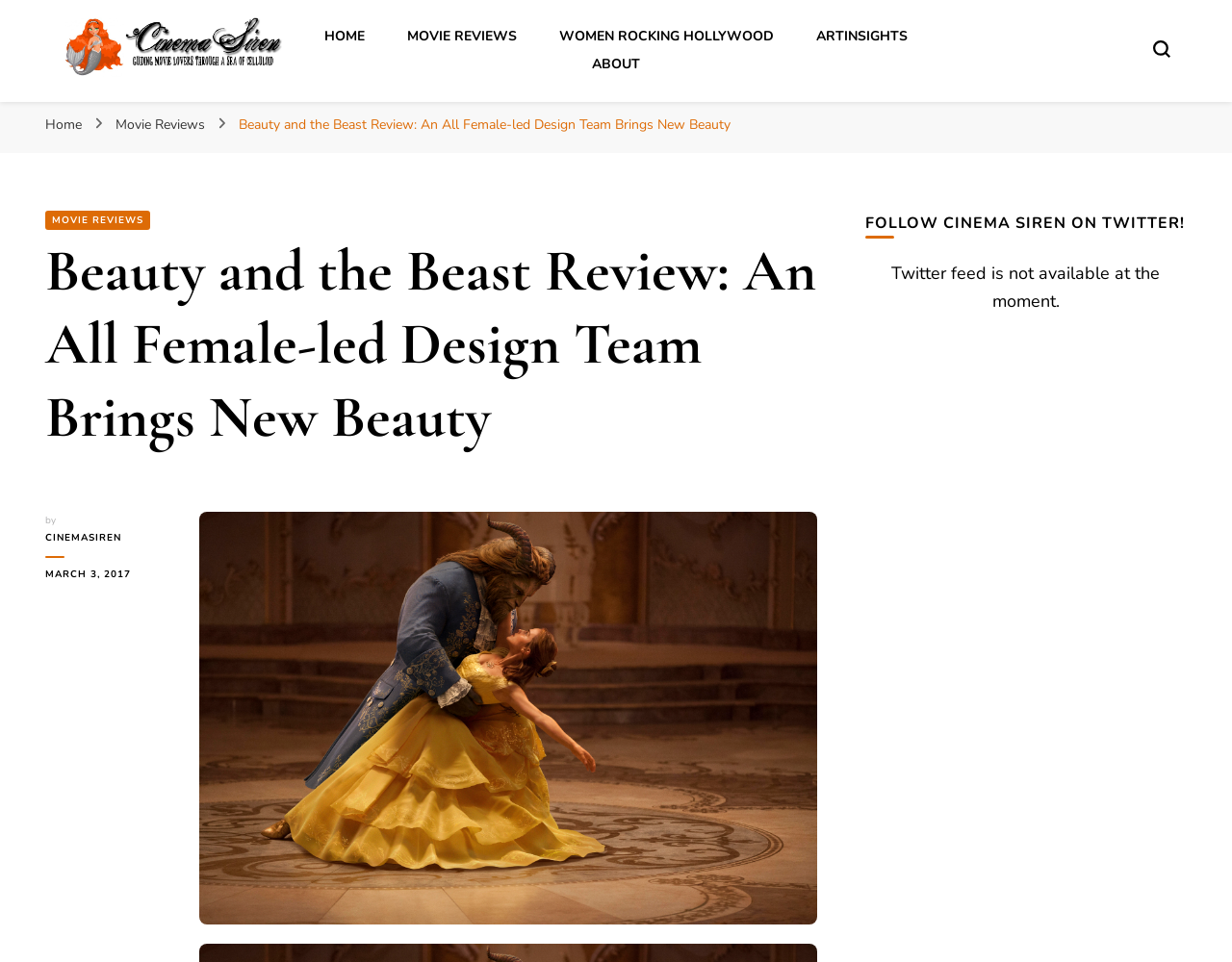Generate a thorough caption that explains the contents of the webpage.

This webpage is a review of the movie "Beauty and the Beast" with an all-female led design team. At the top left, there is a logo of "Cinema Siren" with a link to the website. Next to it, there is a tagline "Celebrating Art in the Reel World". 

On the top navigation bar, there are five links: "HOME", "MOVIE REVIEWS", "WOMEN ROCKING HOLLYWOOD", "ARTINSIGHTS", and "ABOUT". 

On the top right, there is a search form toggle button with a small icon. Below the navigation bar, there are three links: "Home", "Movie Reviews", and the title of the review "Beauty and the Beast Review: An All Female-led Design Team Brings New Beauty". 

The main content of the review is headed by the title "Beauty and the Beast Review: An All Female-led Design Team Brings New Beauty" with the author's name "CINEMASIREN" and the date "MARCH 3, 2017" below it. 

On the right side, there is a section that says "FOLLOW CINEMA SIREN ON TWITTER!" but the Twitter feed is currently not available.